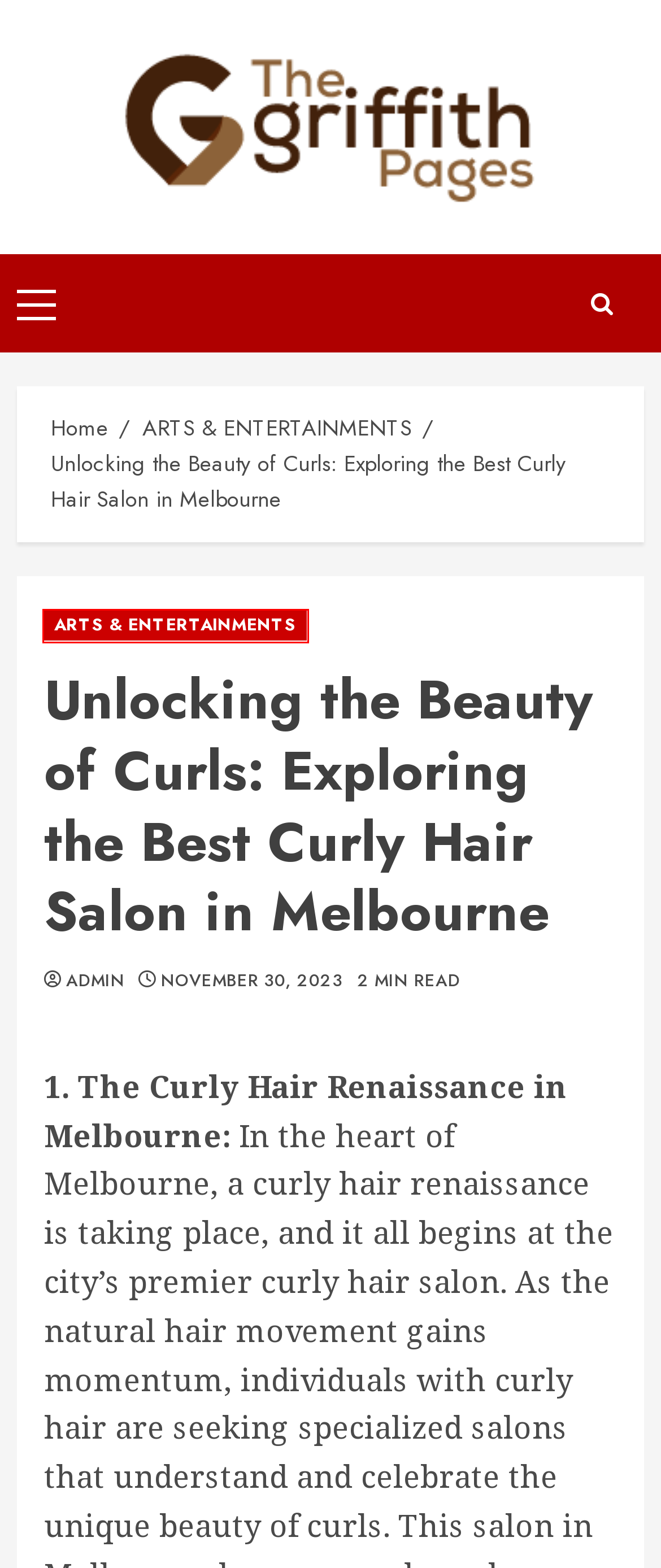Examine the screenshot of a webpage featuring a red bounding box and identify the best matching webpage description for the new page that results from clicking the element within the box. Here are the options:
A. The griffith pages
B. How to - The griffith pages
C. ARTS & ENTERTAINMENTS - The griffith pages
D. Un Séjour Revitalisant: Jeûne, Désintoxication, et Randonnée pour la Jeunesse
E. Maximizing Social Media Reach: Strategies for Organic Growth and Purchasing Followers
F. A Fusion of Channels
G. Navigating Success: The Role of London, Ontario Property Management
H. The Pinnacle of Streaming Diversity

C